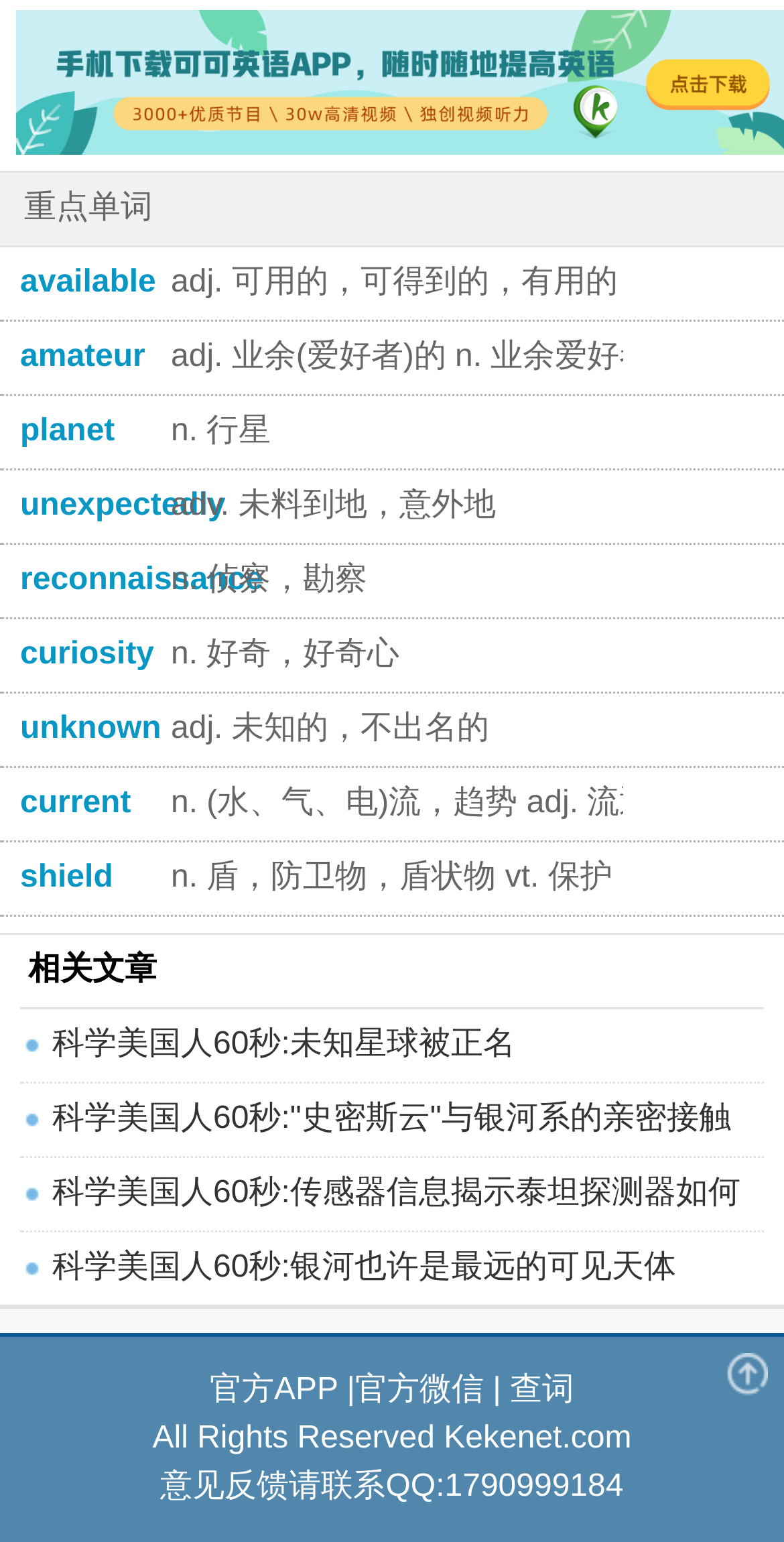Using the details from the image, please elaborate on the following question: How can users provide feedback to the webpage?

I found a section at the bottom of the webpage with feedback information. It states '意见反馈请联系QQ:1790999184', which means users can provide feedback by contacting the QQ account 1790999184.